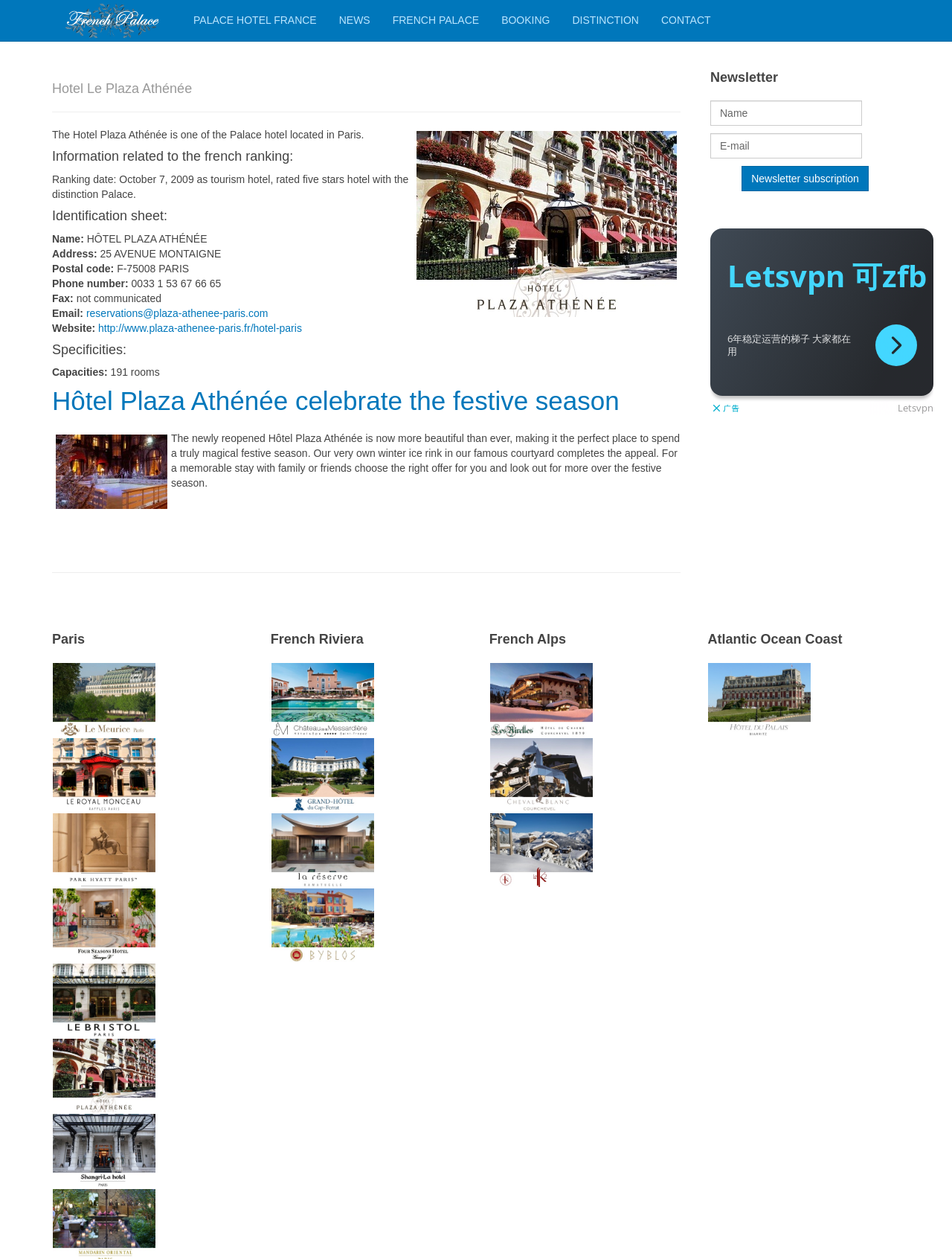Explain the webpage in detail.

The webpage is about the Hotel Plaza Athénée, a Palace hotel located in Paris. At the top, there are several links to related pages, including "French Palace", "NEWS", "FRENCH PALACE", "BOOKING", "DISTINCTION", and "CONTACT". Below these links, there is a heading "Hotel Le Plaza Athénée" followed by a brief description of the hotel.

To the right of the hotel description, there is a large image of the hotel's exterior. Below the image, there are several sections of information about the hotel, including its ranking, identification sheet, and specificities. The ranking section mentions that the hotel was rated five stars with the distinction Palace on October 7, 2009. The identification sheet provides details such as the hotel's name, address, phone number, and email. The specificities section mentions that the hotel has 191 rooms.

Further down the page, there is a section about the hotel's festive season celebrations, featuring an image of the hotel's courtyard with a winter ice rink. Below this section, there is a newsletter subscription form.

On the right side of the page, there are several sections featuring links and images of other Palace hotels in France, organized by region. The regions include Paris, French Riviera, French Alps, and Atlantic Ocean Coast. Each section has several links to specific hotels, accompanied by images of the hotels' exteriors.

Overall, the webpage provides information about the Hotel Plaza Athénée and its amenities, as well as links to other related hotels in France.